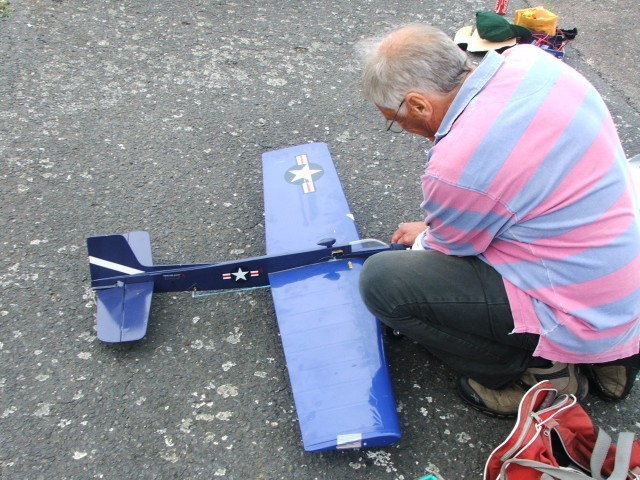Reply to the question with a single word or phrase:
What is the man wearing on his upper body?

striped shirt